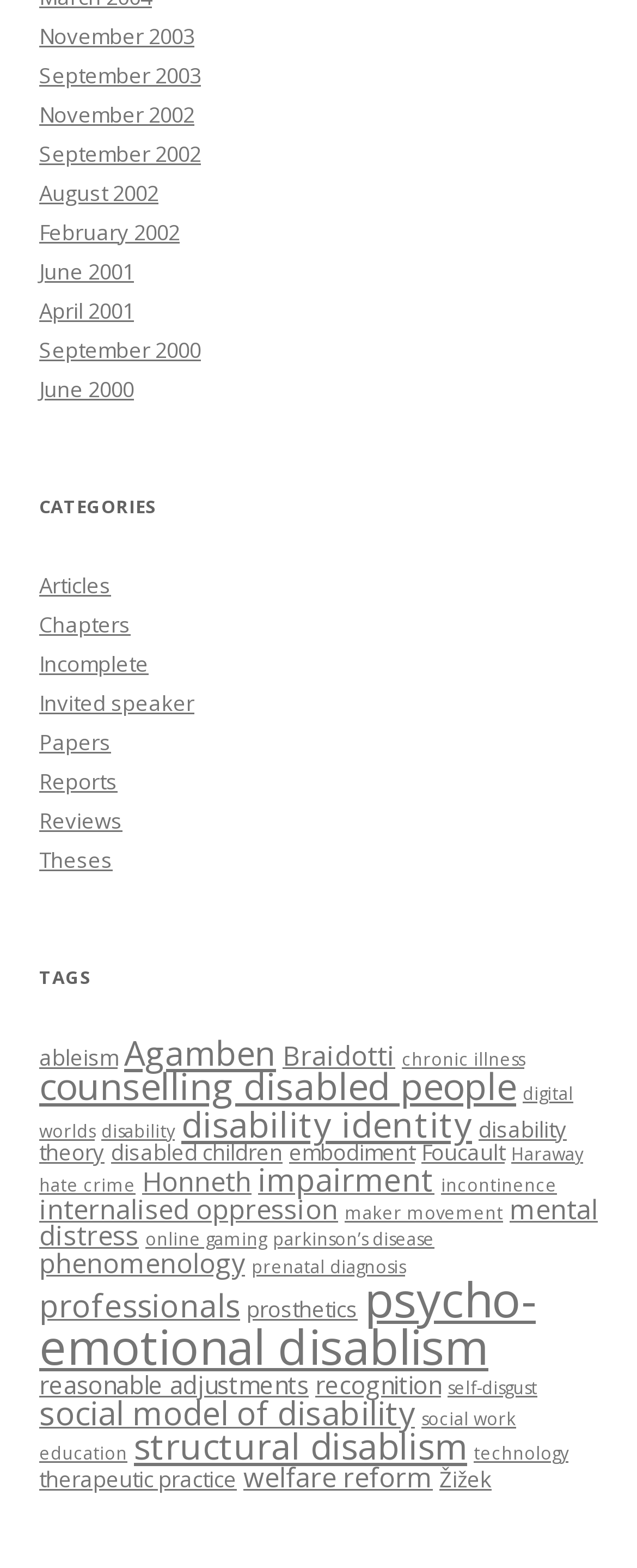How many tags are listed on the webpage? Look at the image and give a one-word or short phrase answer.

30 tags